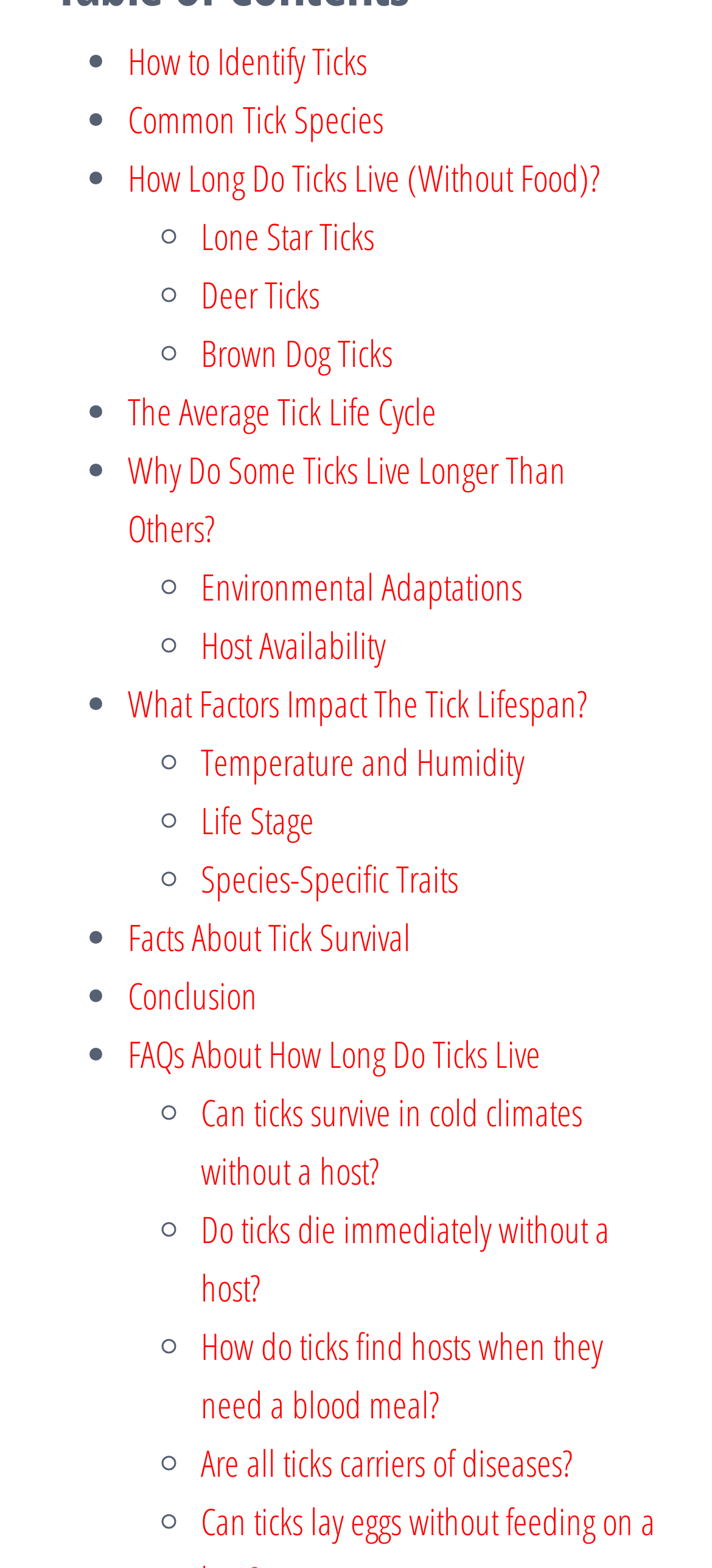Please specify the coordinates of the bounding box for the element that should be clicked to carry out this instruction: "Explore 'Can ticks survive in cold climates without a host?'". The coordinates must be four float numbers between 0 and 1, formatted as [left, top, right, bottom].

[0.282, 0.694, 0.818, 0.763]